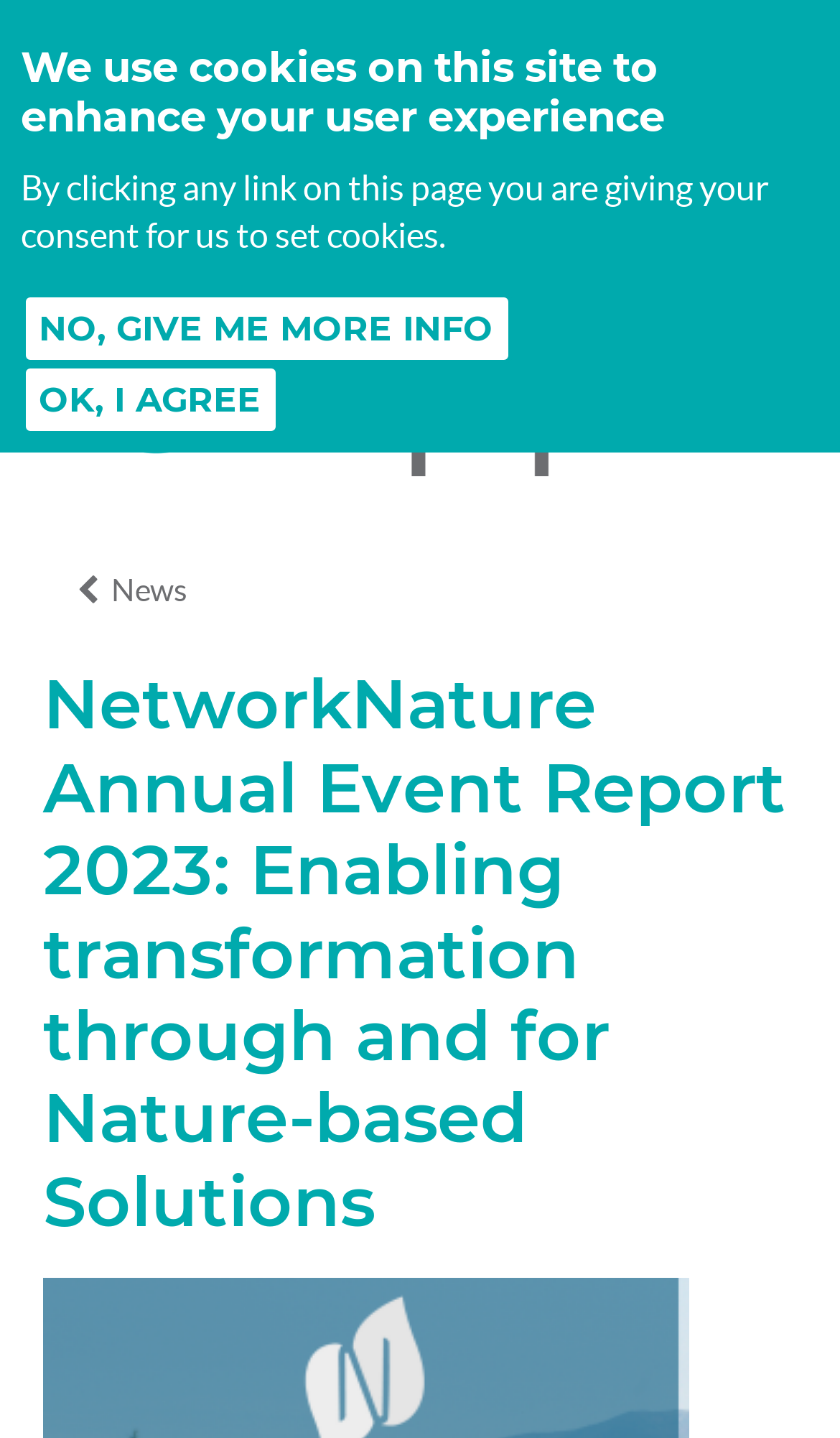Construct a comprehensive description capturing every detail on the webpage.

The webpage is about the NetworkNature Annual Event Report 2023, focusing on "Enabling transformation through and for Nature-based Solutions". At the top of the page, there is a notification about cookies, with a heading and a static text explaining the use of cookies. Below this notification, there are two buttons, "NO, GIVE ME MORE INFO" and "OK, I AGREE", allowing users to choose their preference.

On the top-left corner, there is a link to "Jump to navigation" and a button with an icon, which controls the navigation. Next to it, there is a search bar with a heading "Search form" and a static text "SEARCH THIS SITE". The search bar has a textbox and a "Search" button.

On the top-right corner, there are three links: "ASK", "JOIN / LOG IN" with an icon, and "Oppla" with an image. Below these links, there is a heading "You are here" and a link to "News".

The main content of the page is a report summary, with a heading "NetworkNature Annual Event Report 2023: Enabling transformation through and for Nature-based Solutions", which takes up most of the page's space.